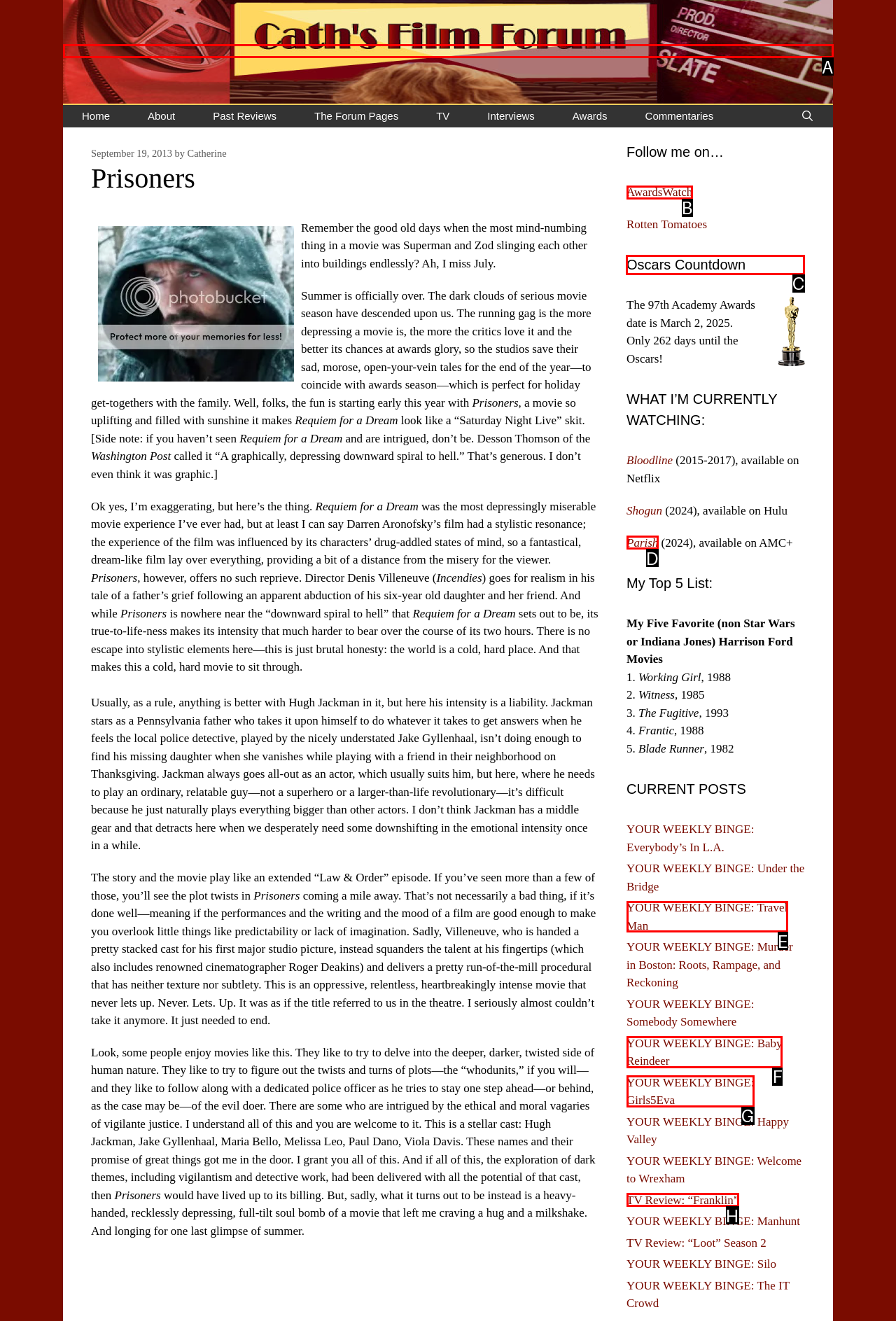Identify the letter of the option to click in order to Check the Oscars Countdown. Answer with the letter directly.

C